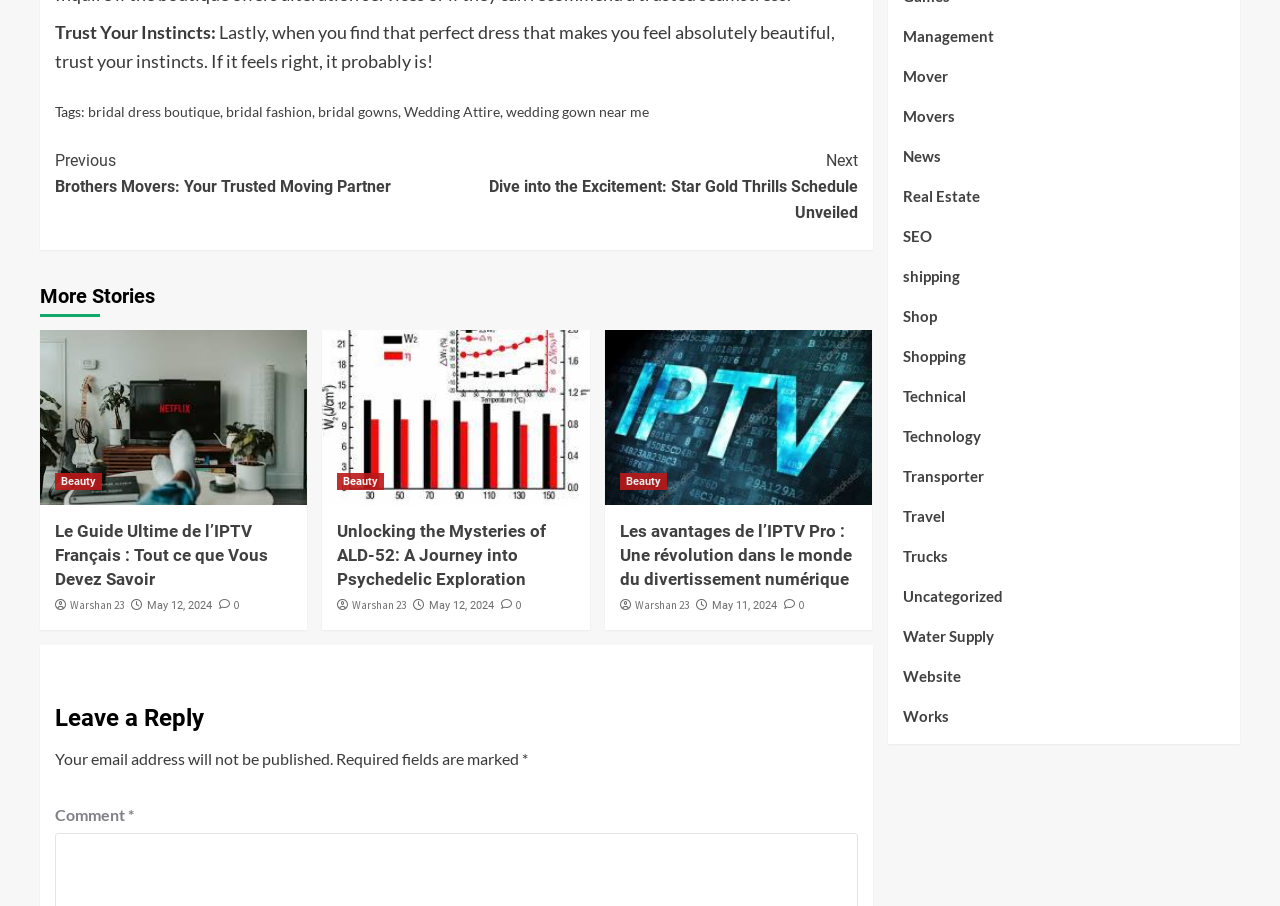Please identify the bounding box coordinates of the region to click in order to complete the given instruction: "View 'Les avantages de l’IPTV Pro : Une révolution dans le monde du divertissement numérique'". The coordinates should be four float numbers between 0 and 1, i.e., [left, top, right, bottom].

[0.484, 0.574, 0.67, 0.653]